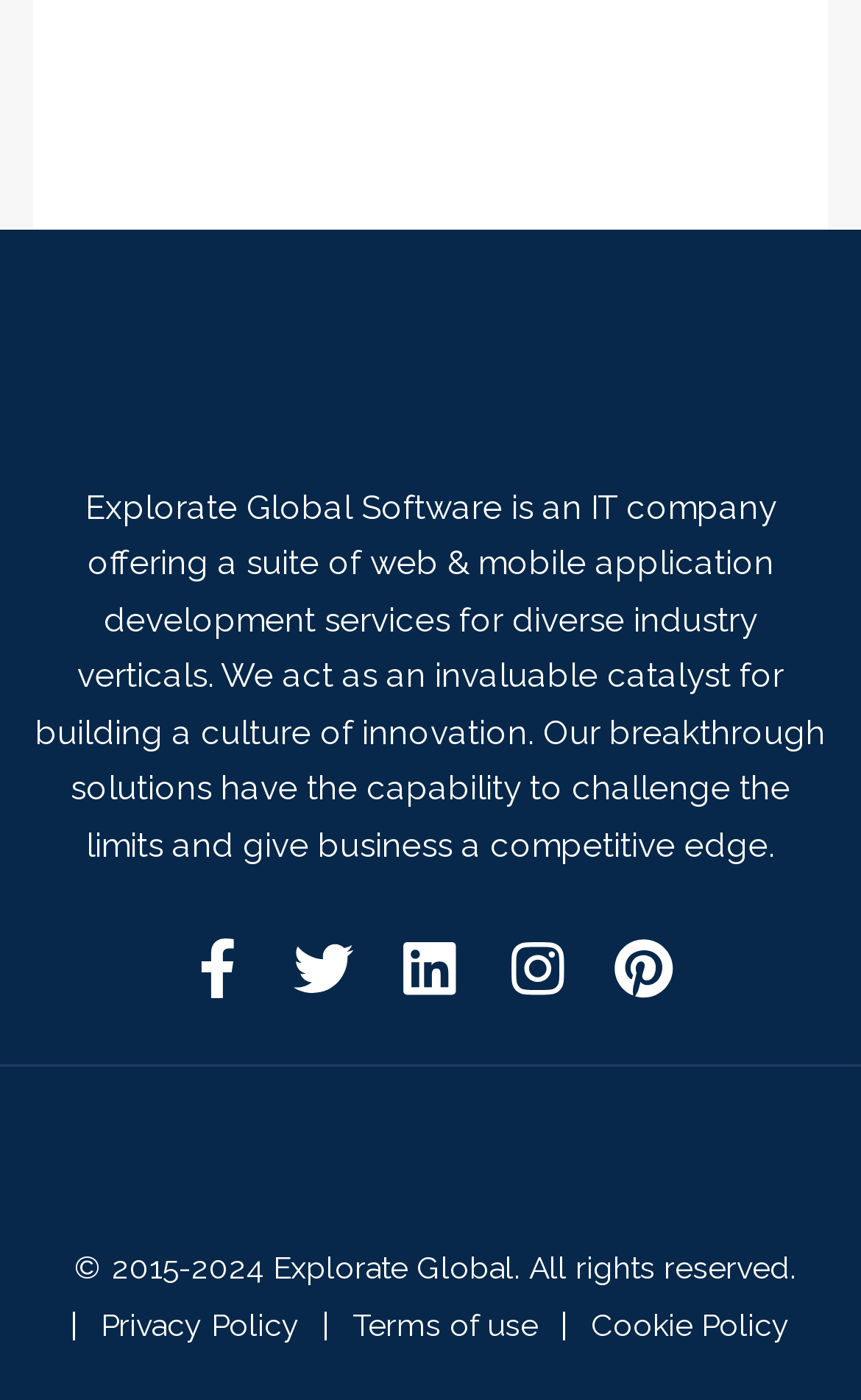Determine the bounding box coordinates for the UI element matching this description: "aria-label="pinterest"".

[0.205, 0.663, 0.301, 0.723]